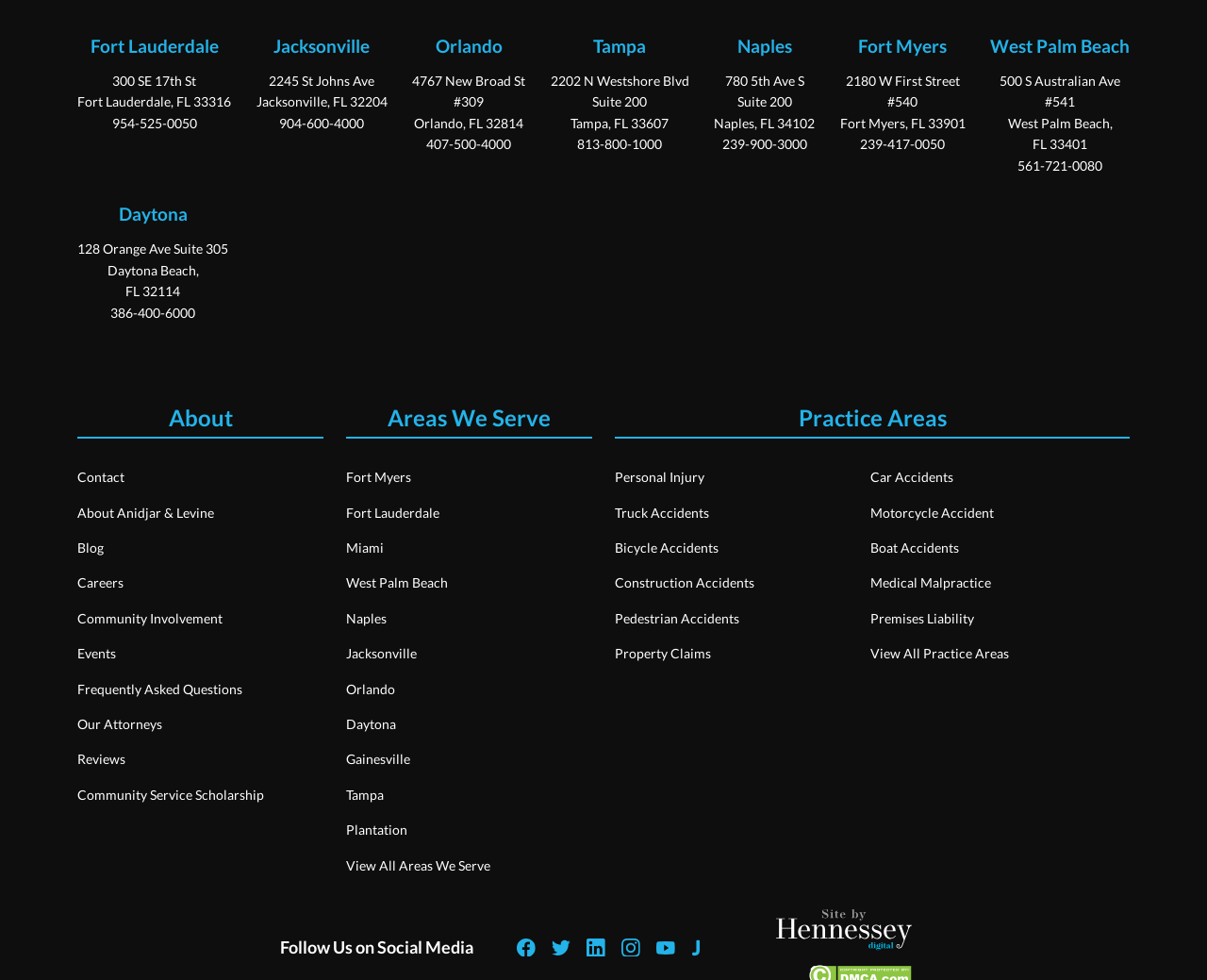What areas of Florida does the law firm serve? Look at the image and give a one-word or short phrase answer.

Multiple areas